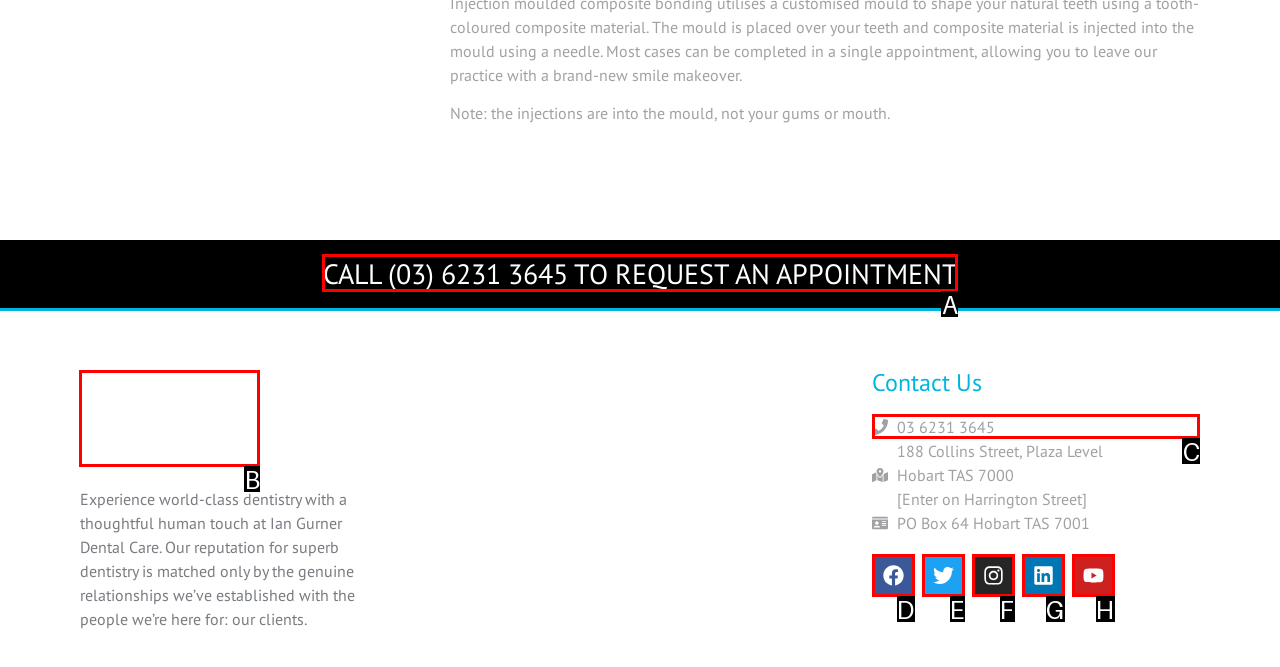Specify which UI element should be clicked to accomplish the task: Click the 'Submit Comment' button. Answer with the letter of the correct choice.

None